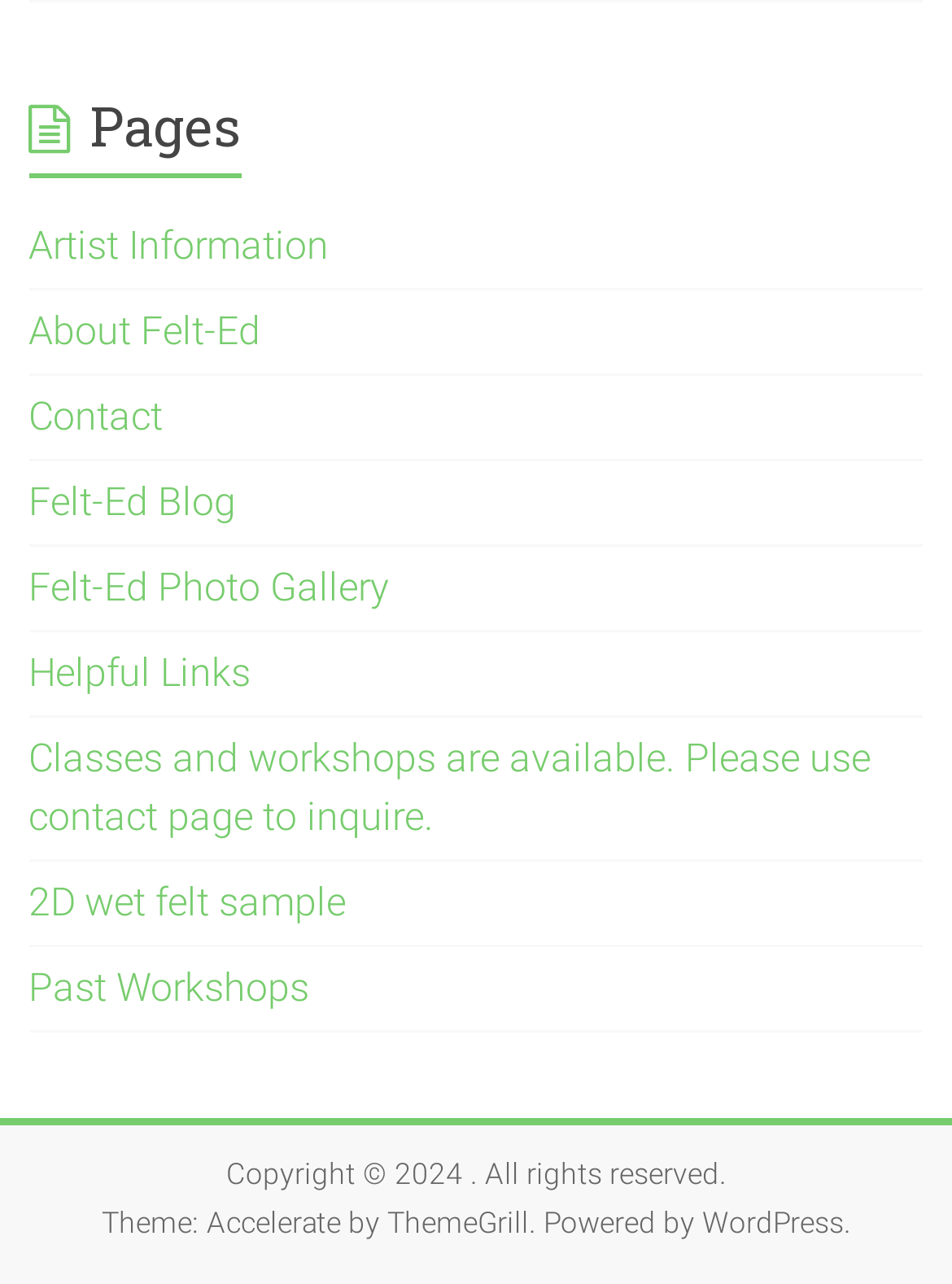What type of content is available in the 'Felt-Ed Photo Gallery'?
Based on the image, give a concise answer in the form of a single word or short phrase.

Photos